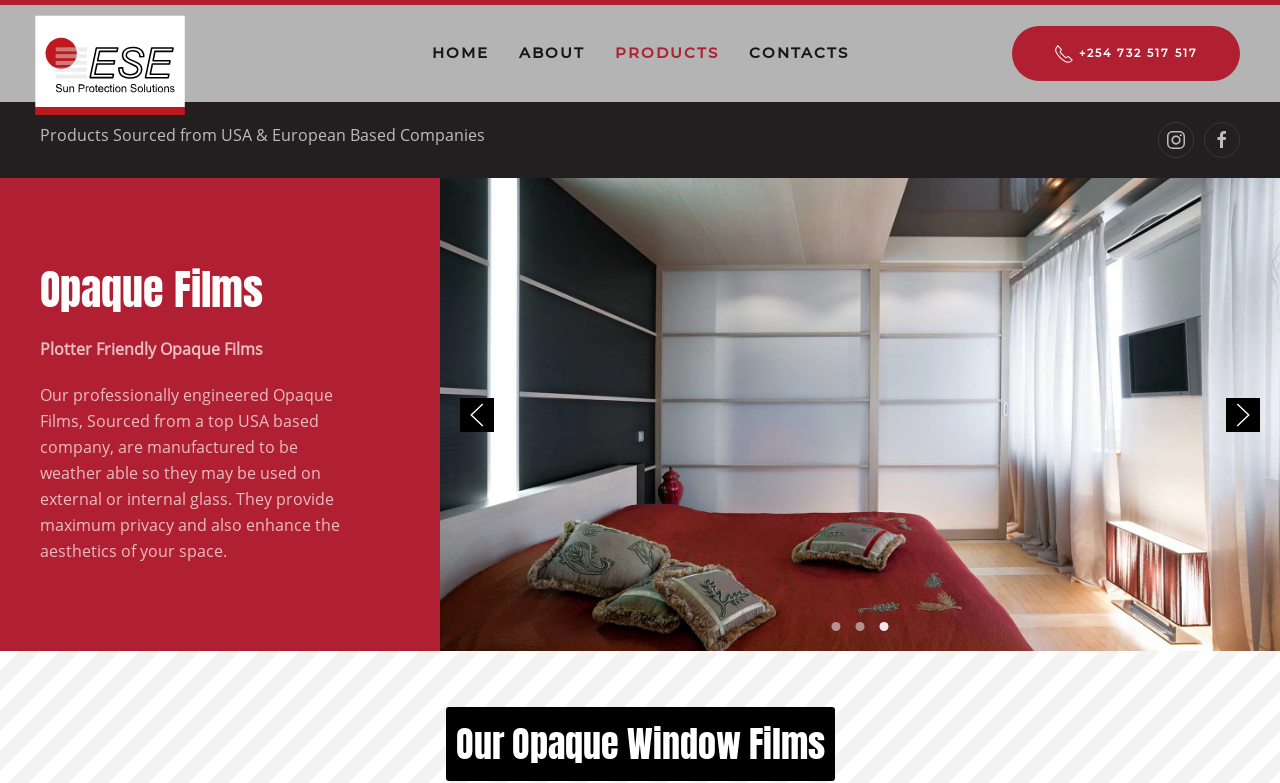What is the company's product source?
Provide a detailed answer to the question, using the image to inform your response.

This answer can be obtained by reading the static text 'Products Sourced from USA & European Based Companies' on the webpage, which indicates the source of the company's products.